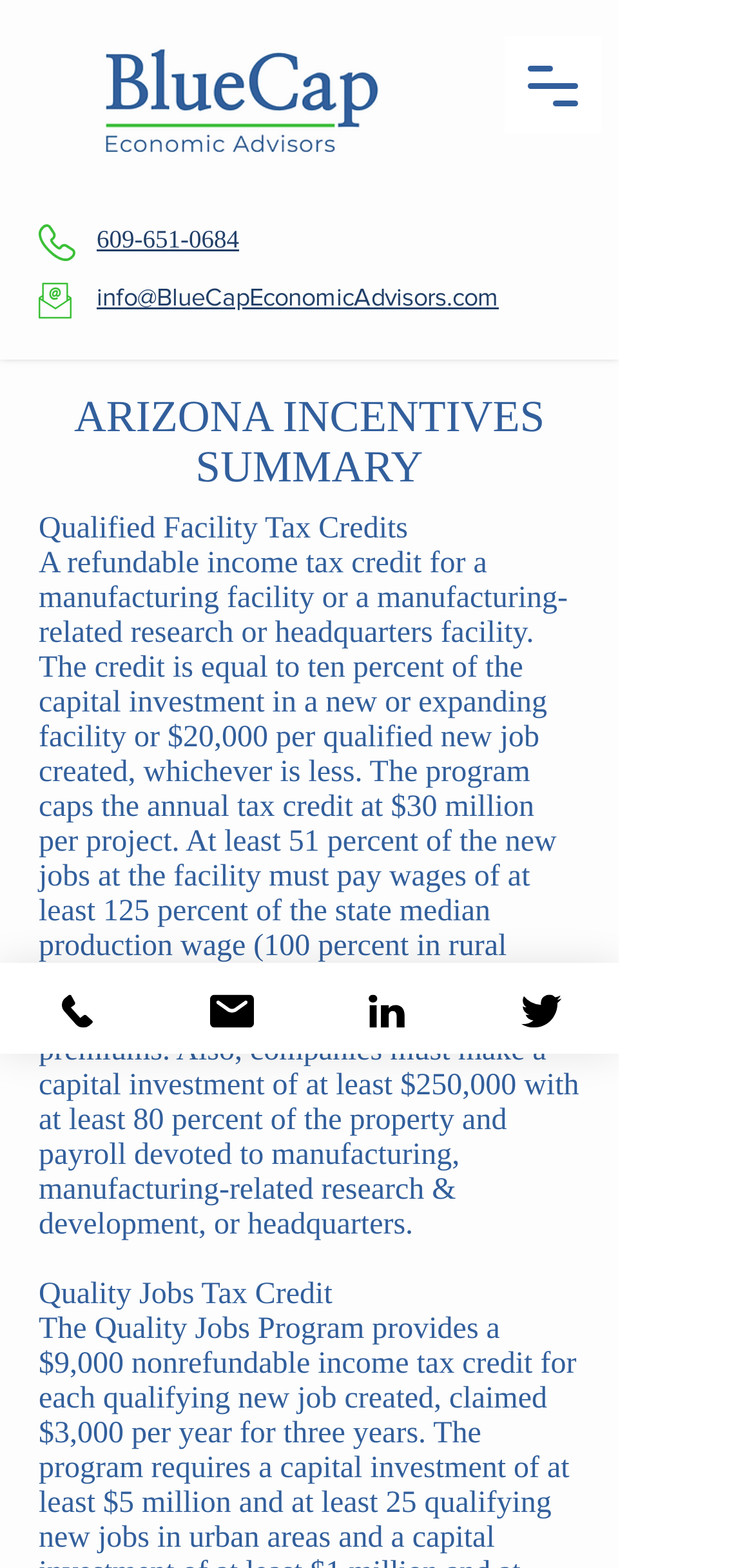For the given element description 609-651-0684, determine the bounding box coordinates of the UI element. The coordinates should follow the format (top-left x, top-left y, bottom-right x, bottom-right y) and be within the range of 0 to 1.

[0.128, 0.143, 0.317, 0.162]